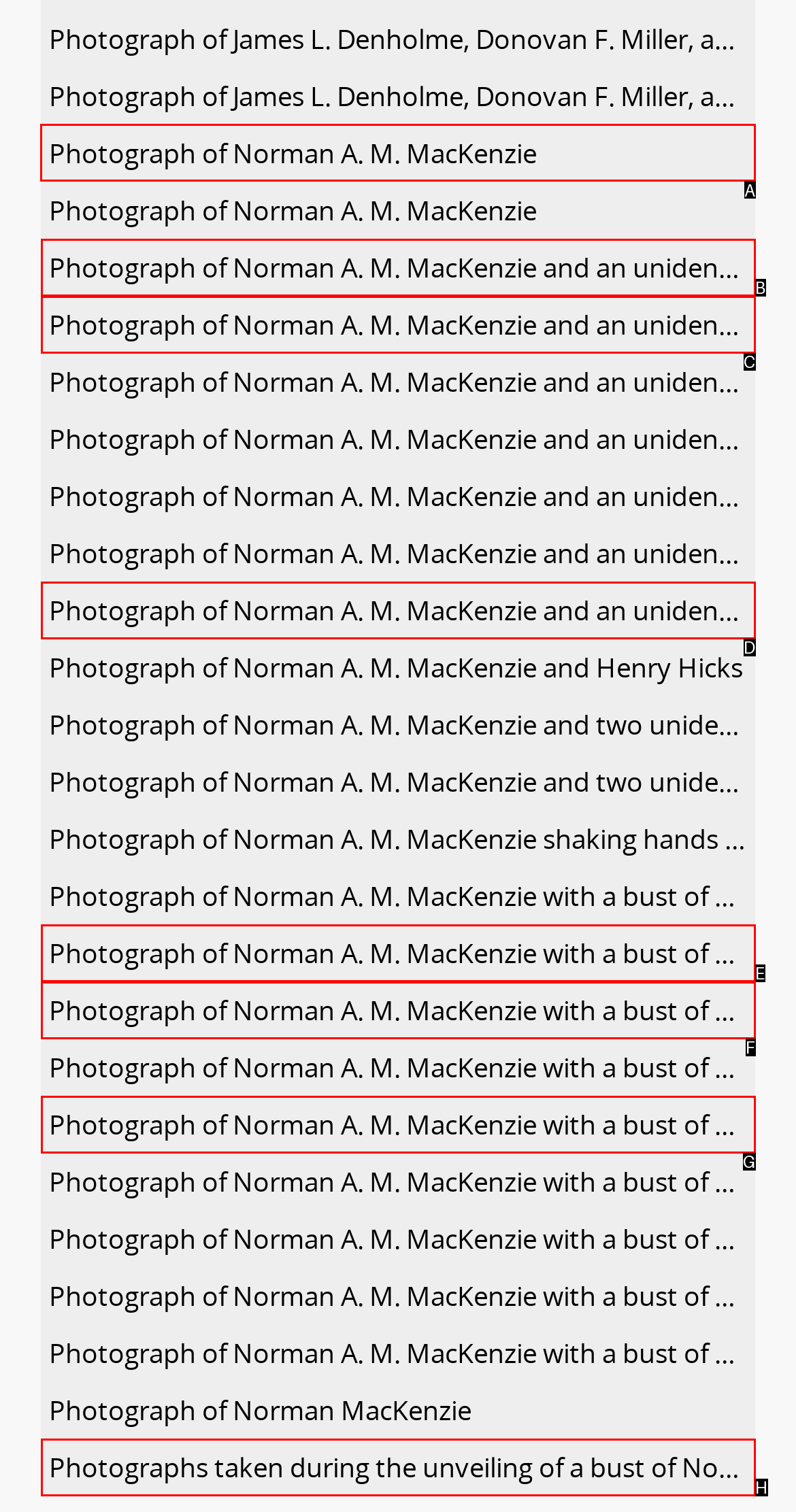Identify the HTML element to click to execute this task: View photograph of Norman A. M. MacKenzie Respond with the letter corresponding to the proper option.

A